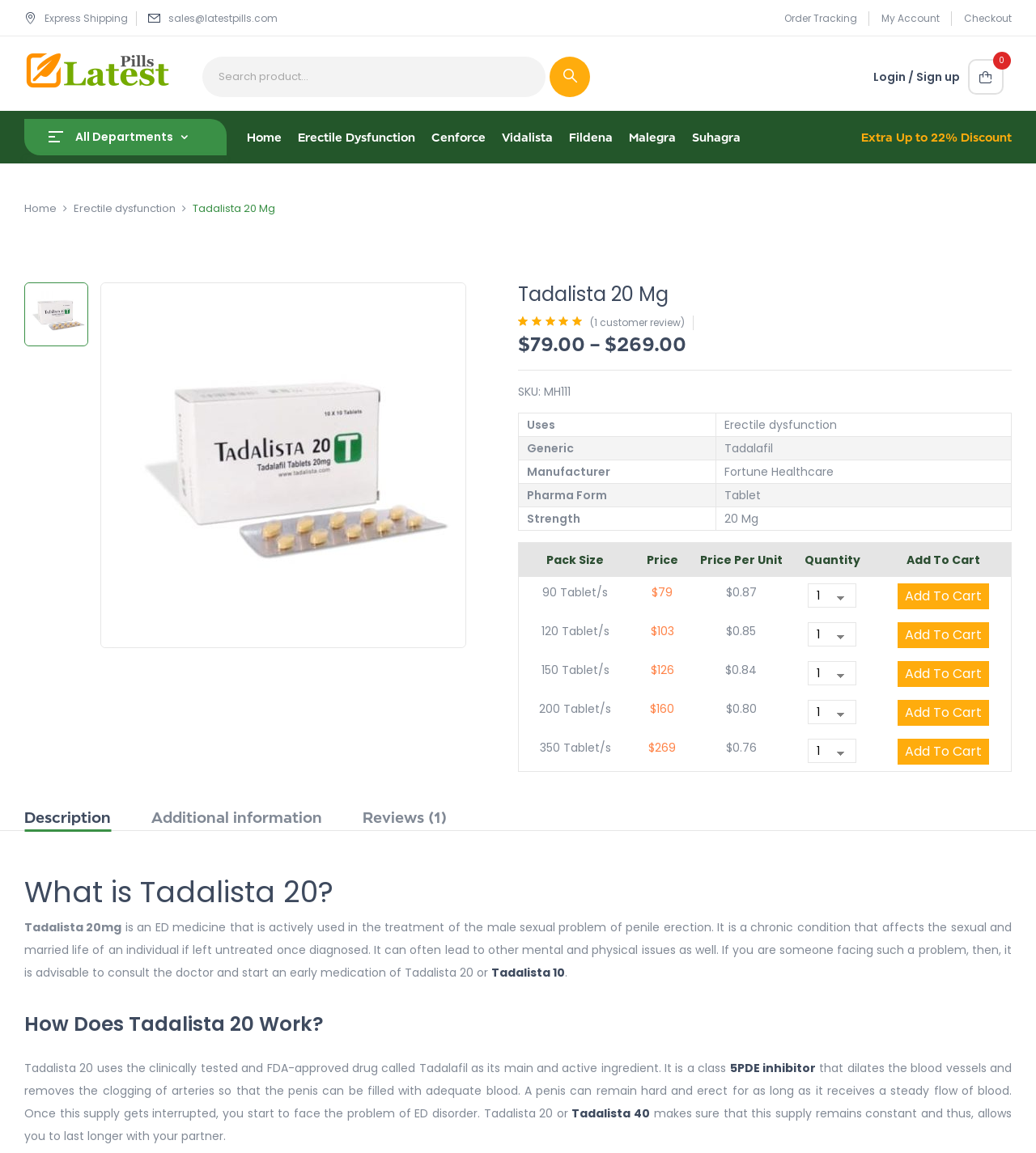What is the price range of the product?
Please respond to the question thoroughly and include all relevant details.

The webpage displays a table with different pack sizes and their corresponding prices. The prices range from $79 to $269, depending on the pack size.